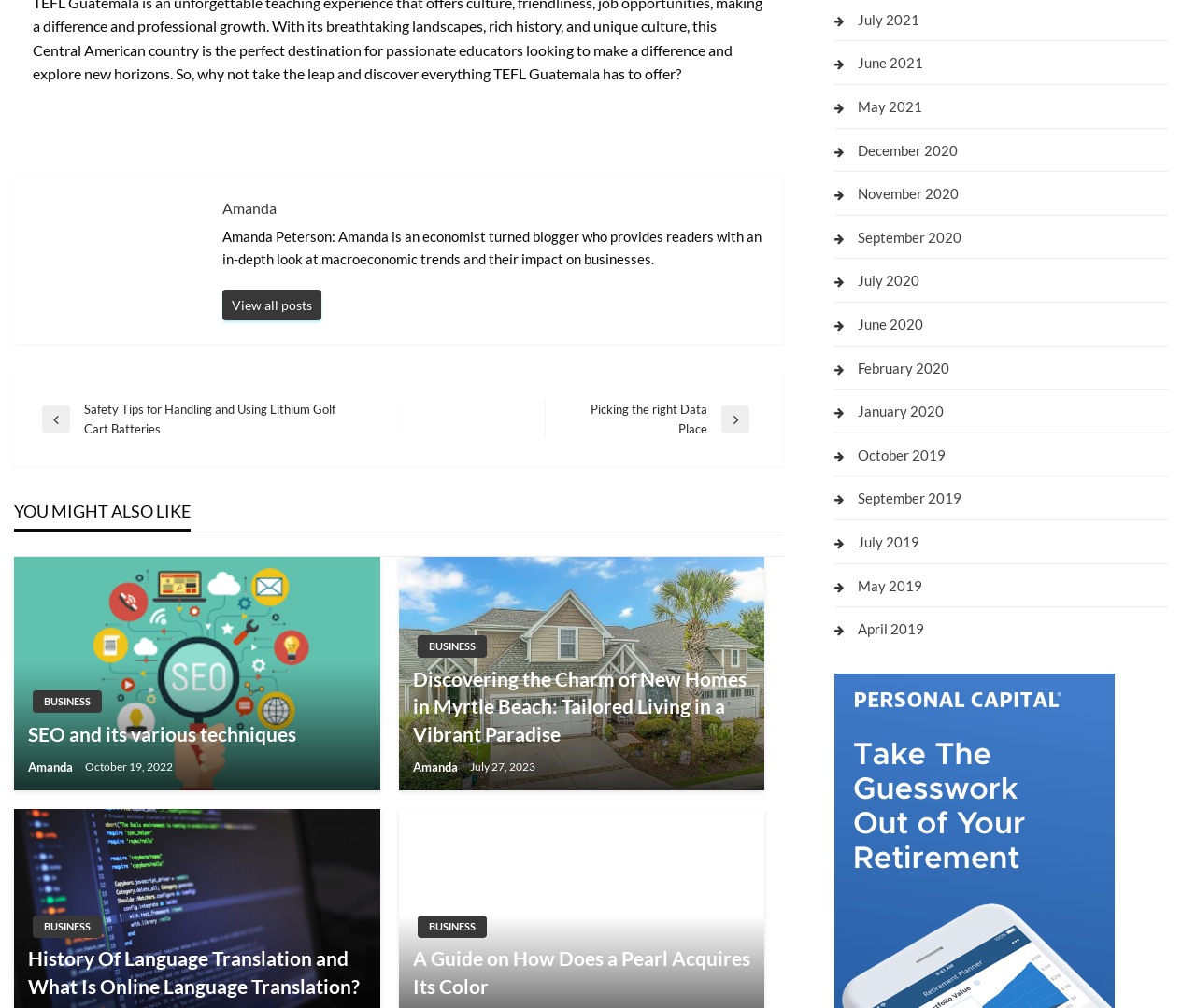Predict the bounding box coordinates of the UI element that matches this description: "SEO and its various techniques". The coordinates should be in the format [left, top, right, bottom] with each value between 0 and 1.

[0.023, 0.714, 0.306, 0.742]